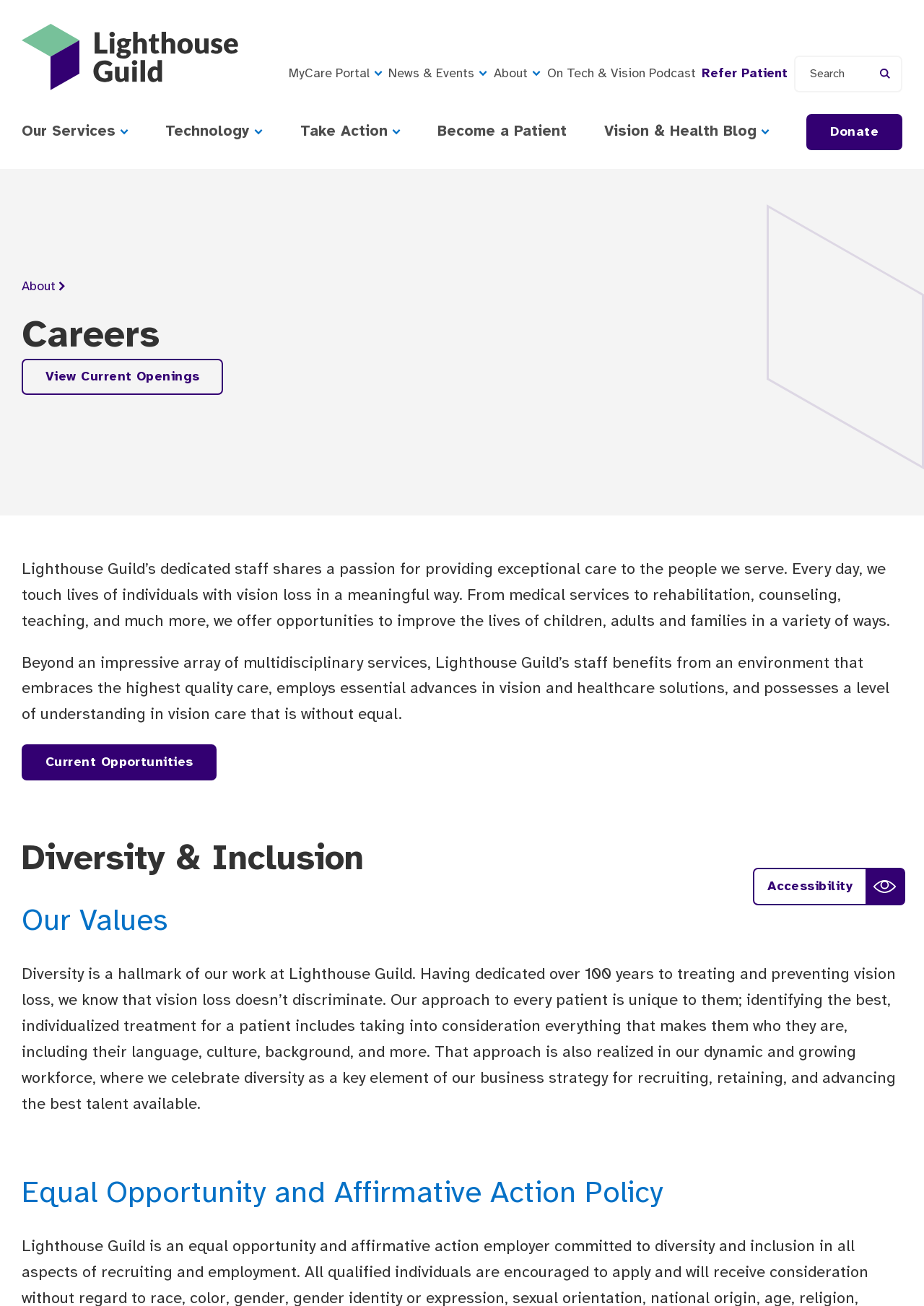For the given element description Take Action, determine the bounding box coordinates of the UI element. The coordinates should follow the format (top-left x, top-left y, bottom-right x, bottom-right y) and be within the range of 0 to 1.

[0.325, 0.094, 0.434, 0.108]